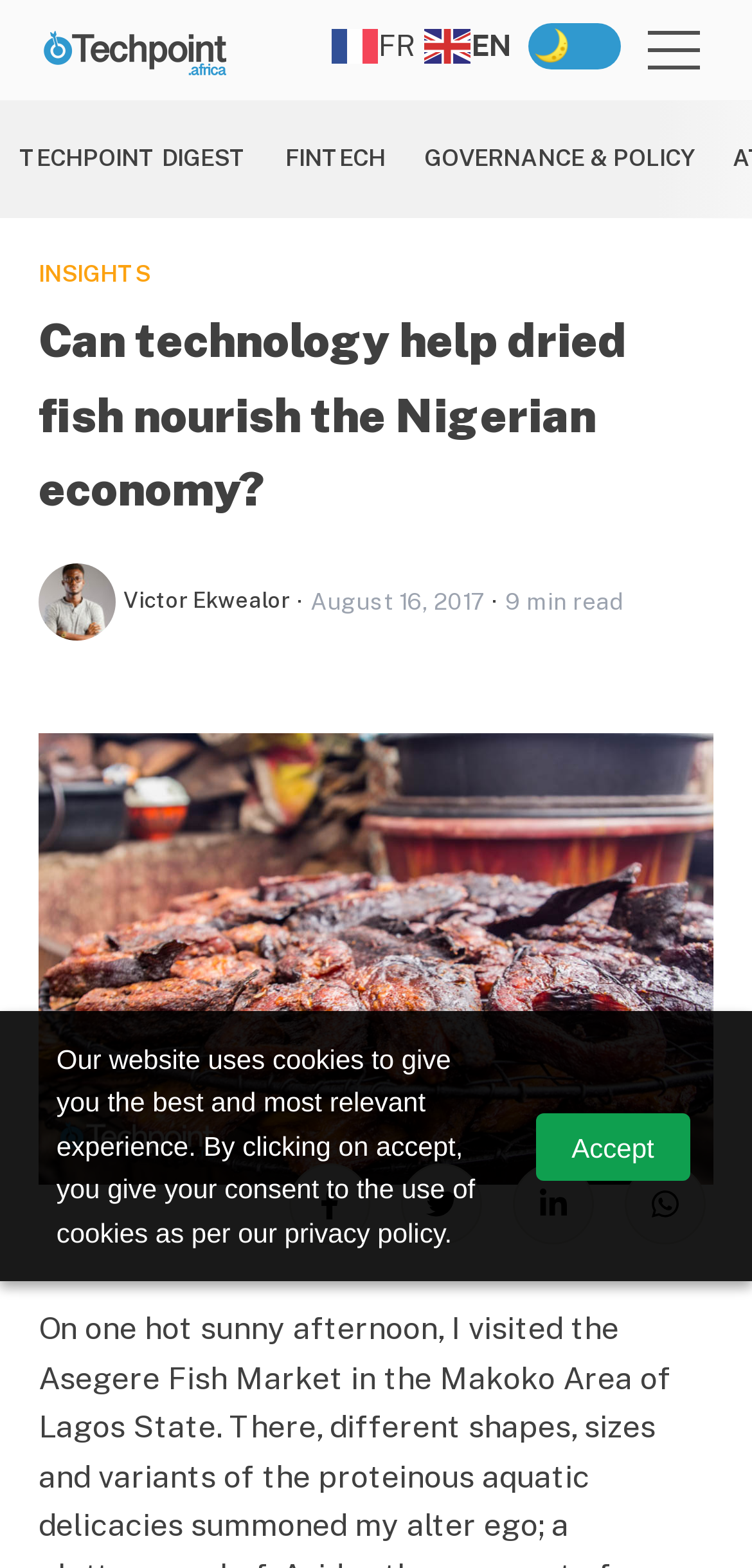Identify the bounding box for the UI element specified in this description: "Governance & Policy". The coordinates must be four float numbers between 0 and 1, formatted as [left, top, right, bottom].

[0.538, 0.089, 0.949, 0.115]